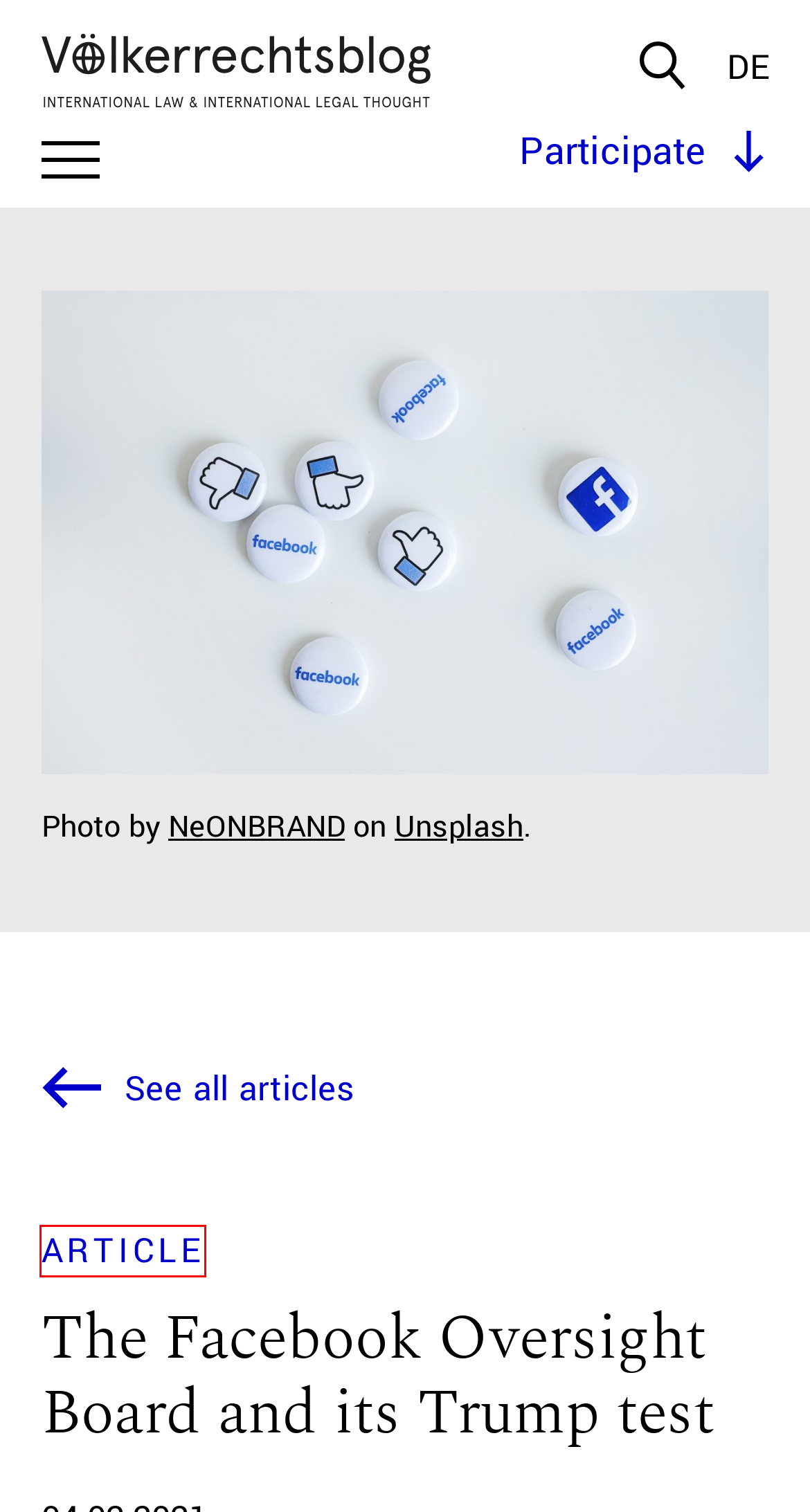You are presented with a screenshot of a webpage containing a red bounding box around a particular UI element. Select the best webpage description that matches the new webpage after clicking the element within the bounding box. Here are the candidates:
A. Privacy Policy - Völkerrechtsblog
B. The Facebook Oversight Board Should Review Trump’s Suspension | Lawfare
C. Jobs - Völkerrechtsblog
D. Articles - Völkerrechtsblog
E. Calls for Papers - Völkerrechtsblog
F. Article Archives - Völkerrechtsblog
G. Social Media Archives - Völkerrechtsblog
H. Partners and Sponsors - Völkerrechtsblog

F